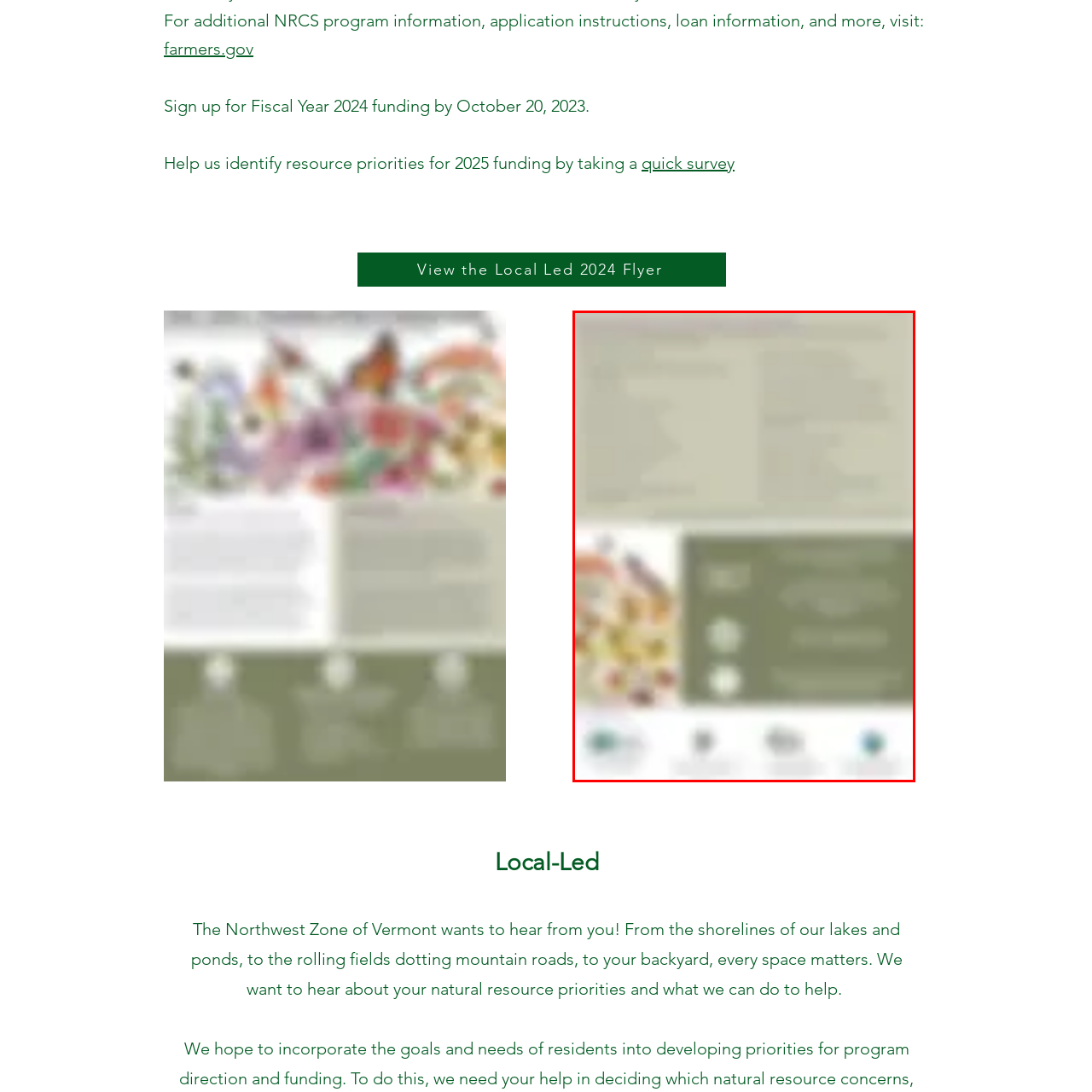Thoroughly describe the scene captured inside the red-bordered section of the image.

The image showcases the second page of a flyer focused on local conservation funding initiatives. The design incorporates thematic visuals related to nature, featuring a colorful array of illustrations, possibly of various flora and fauna. 

The flyer provides information on funding programs, emphasizing community involvement and resource prioritization. It encourages residents from the Northwest Zone of Vermont to engage by sharing their natural resource priorities, highlighting the significance of every space, from lakes and ponds to rural landscapes and personal backyards. 

Additionally, the flyer prompts individuals to participate in a survey aimed at shaping future funding allocations, showcasing a proactive approach to addressing local environmental concerns. The bottom of the flyer includes contact icons, suggesting ways readers can engage further or find additional information.